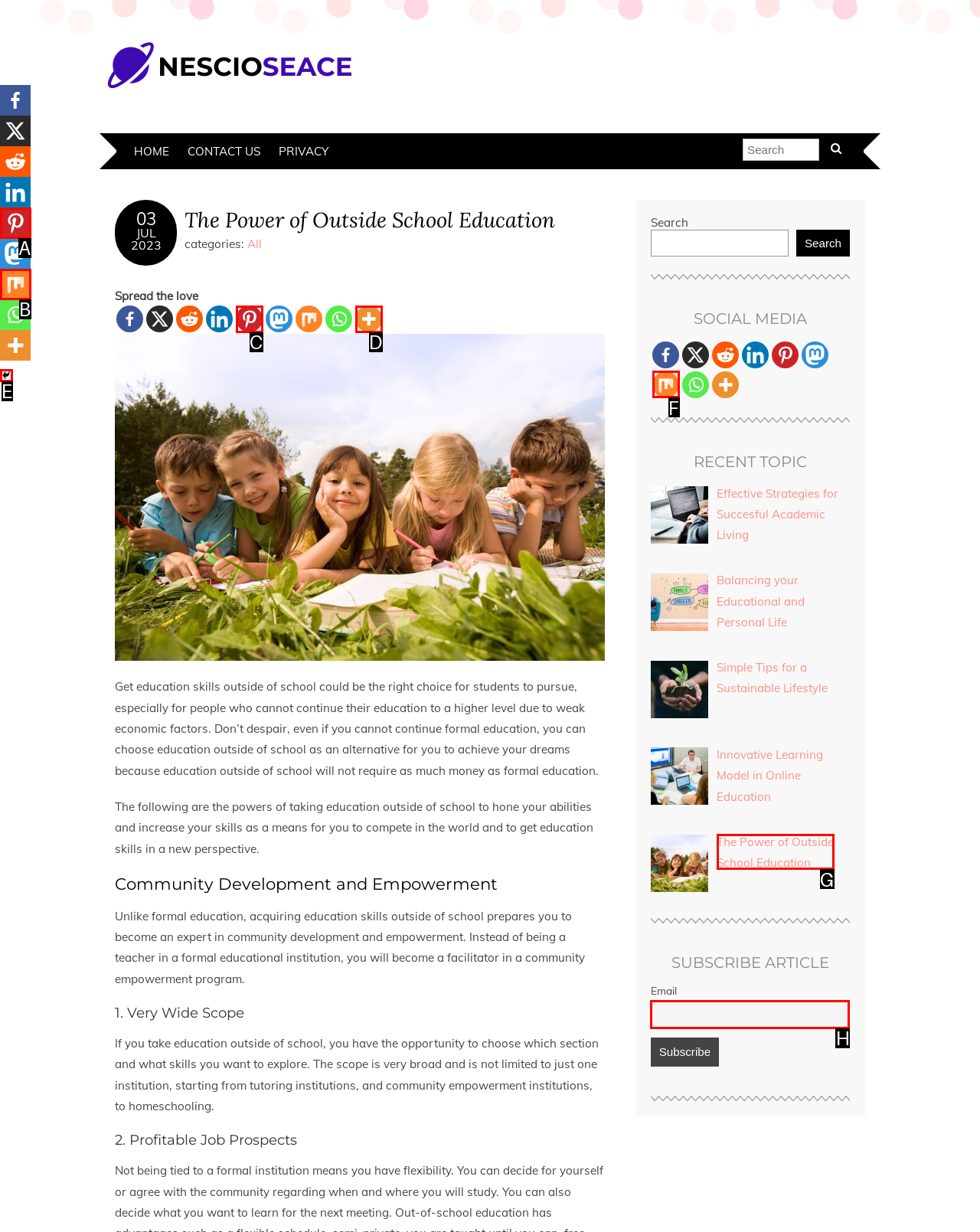Identify which lettered option to click to carry out the task: Subscribe with email. Provide the letter as your answer.

H